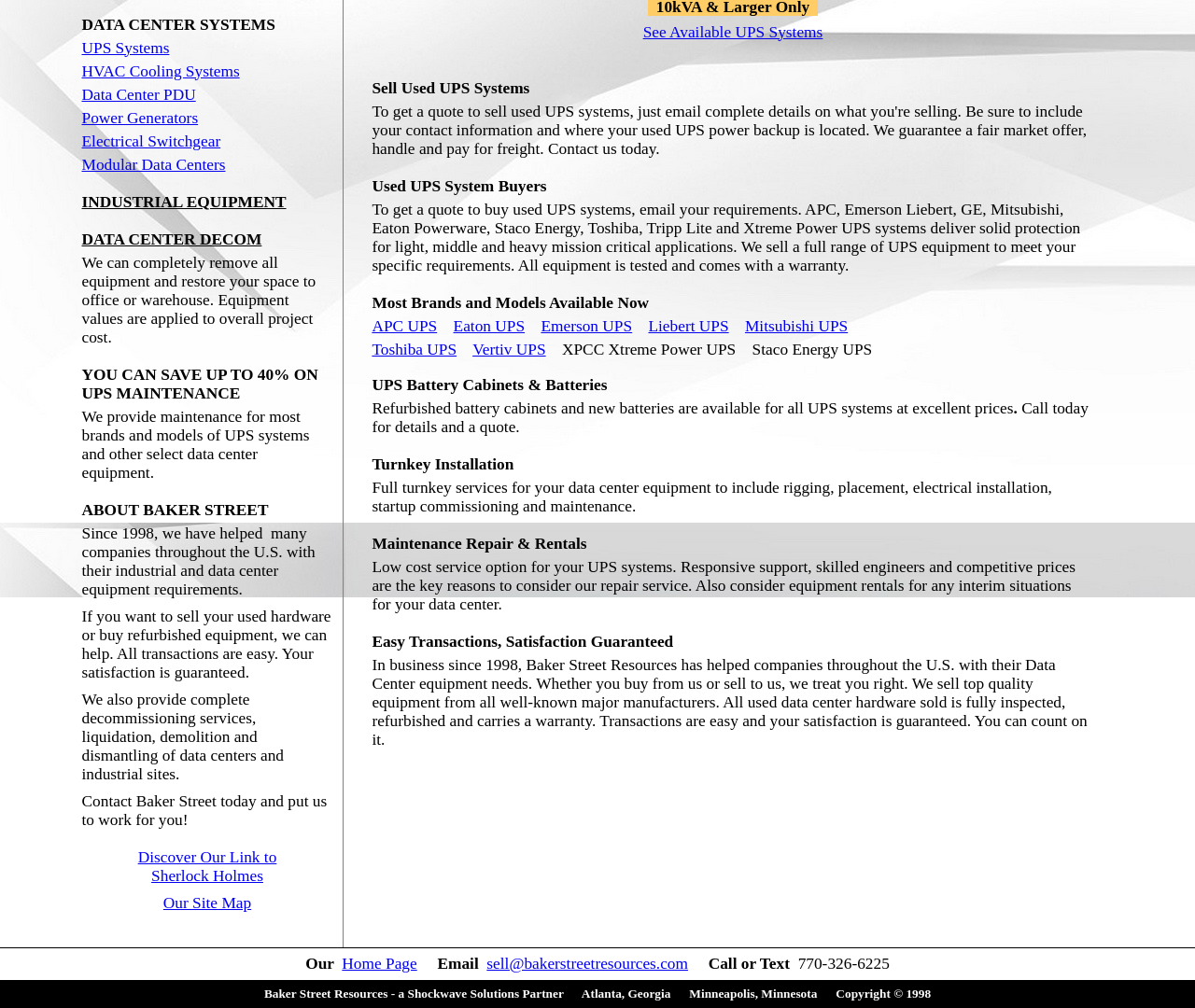Provide the bounding box coordinates of the UI element that matches the description: "Electrical Switchgear".

[0.068, 0.131, 0.185, 0.149]